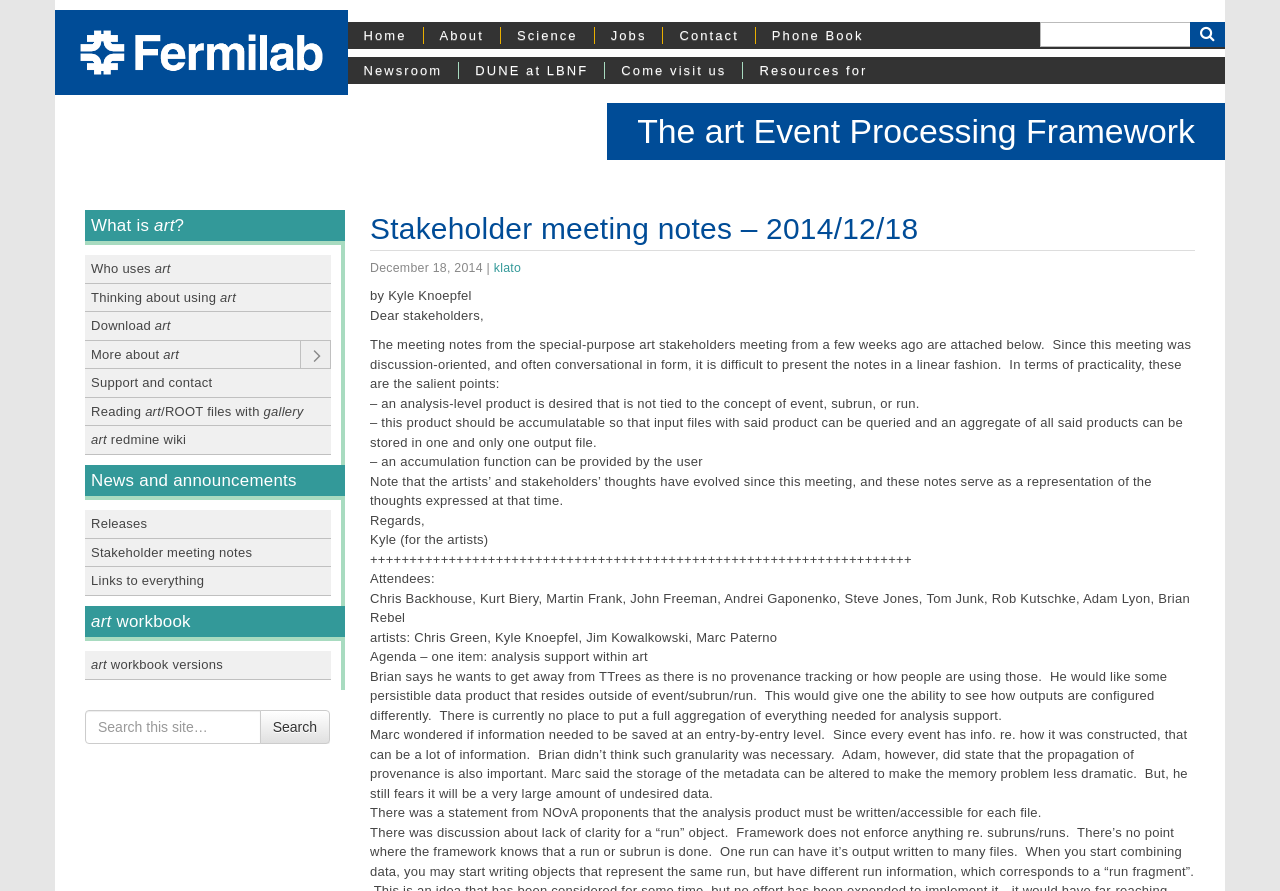Who is the author of the stakeholder meeting notes?
Please provide a full and detailed response to the question.

I found the answer by looking at the StaticText element with the text 'Kyle Knoepfel' which is a child of the HeaderAsNonLandmark element and is preceded by the text 'by'.